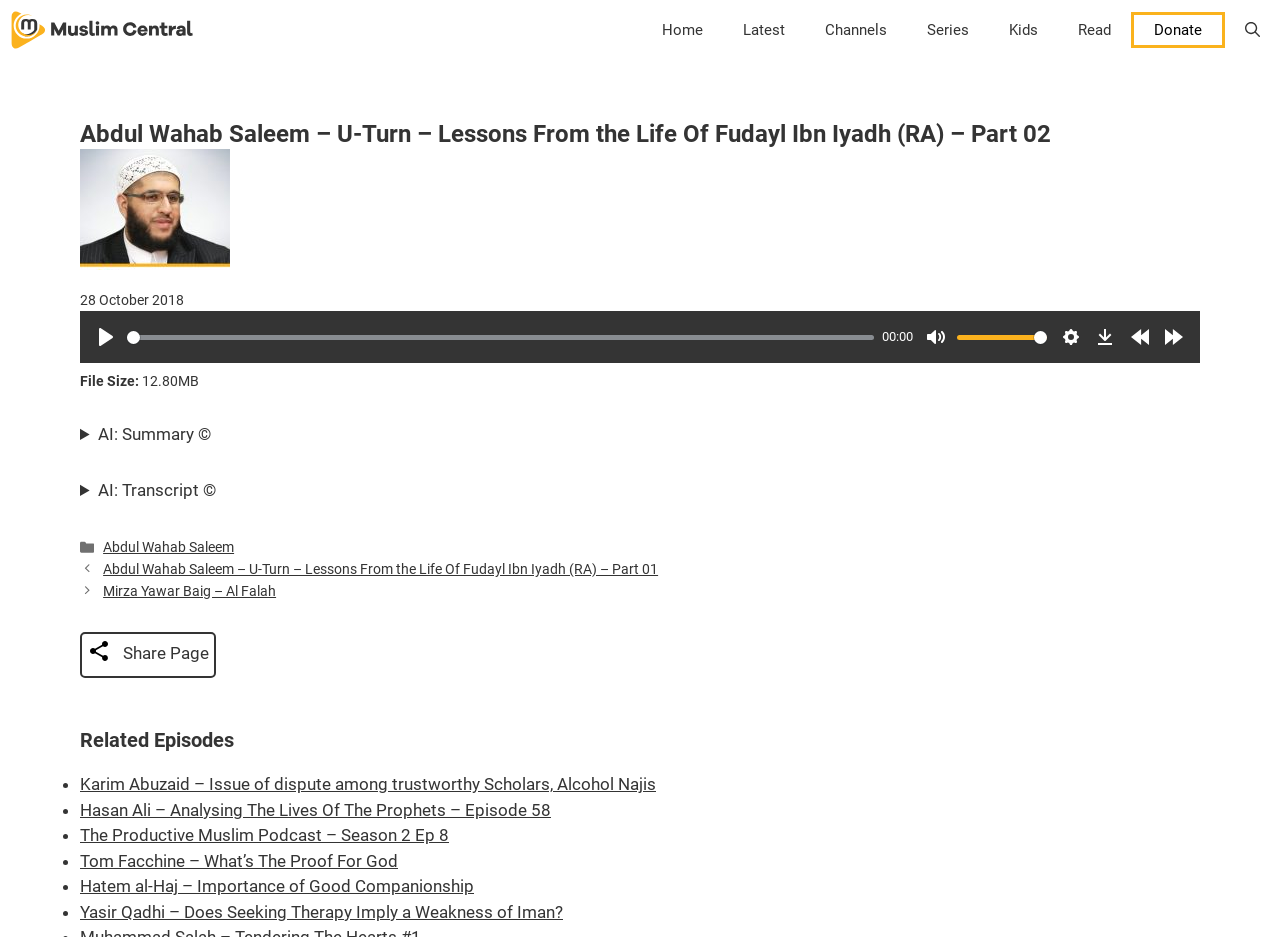What is the topic of the related episode?
Refer to the image and give a detailed answer to the query.

The topic of the related episode is obtained from the link 'Karim Abuzaid – Issue of dispute among trustworthy Scholars, Alcohol Najis'.